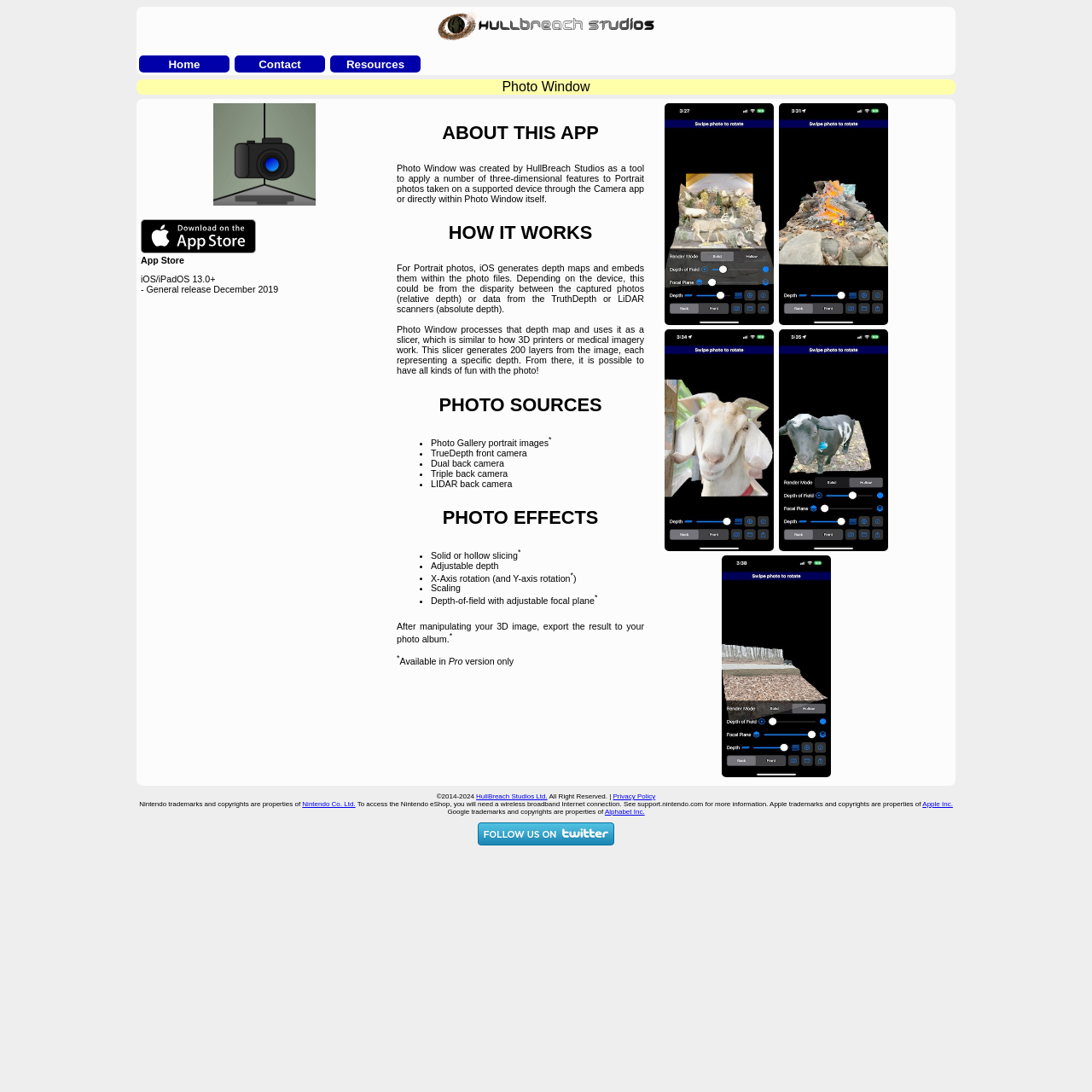Respond to the following question with a brief word or phrase:
What can be done with the 3D image after manipulation?

Export to photo album